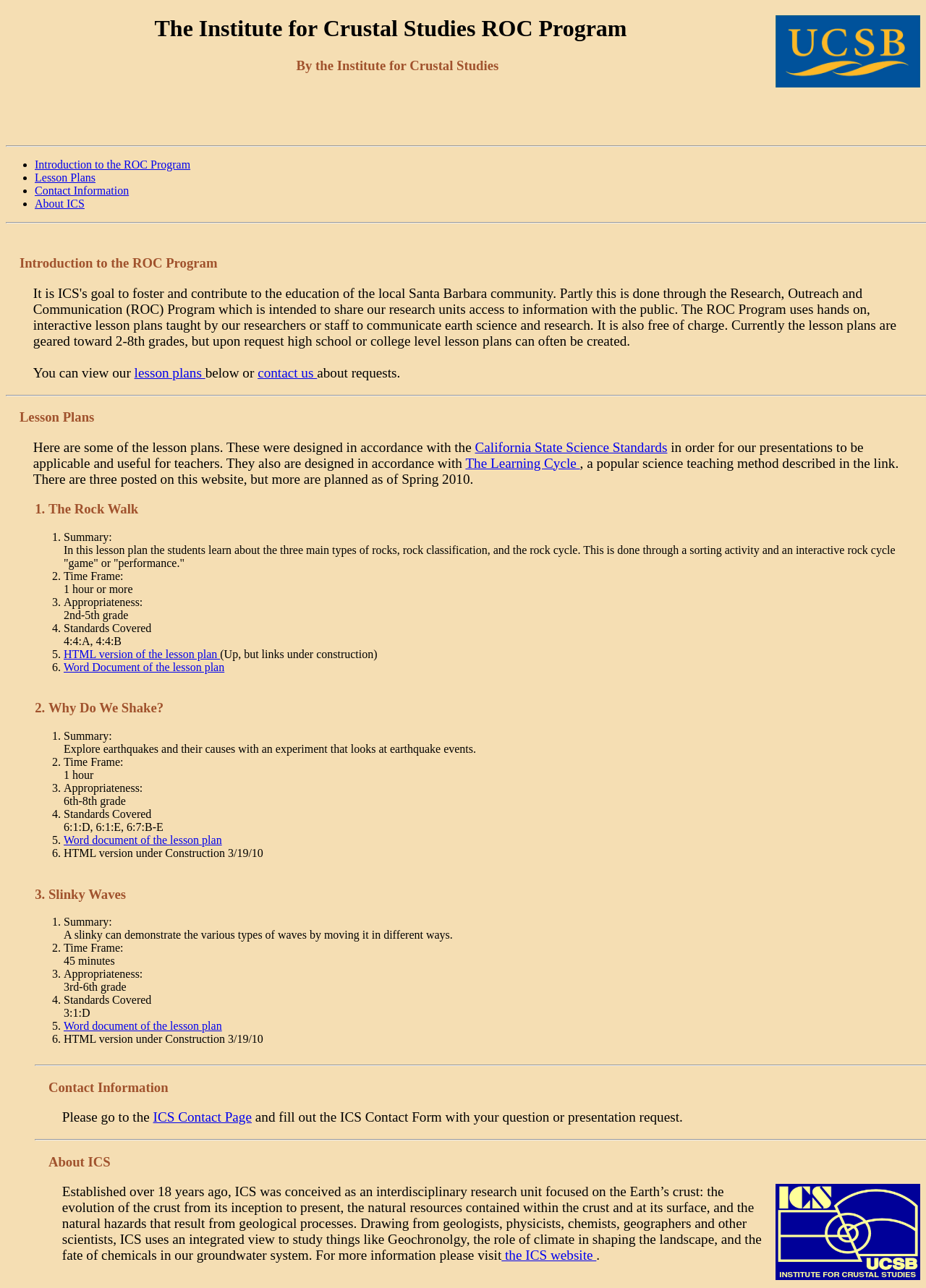Use a single word or phrase to respond to the question:
What is the grade level for the lesson plan 'Slinky Waves'?

3rd-6th grade